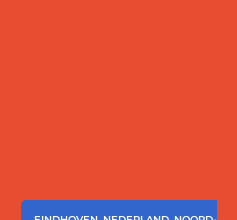What is the city being focused on in the image?
Please give a detailed and thorough answer to the question, covering all relevant points.

The image serves as a visual introduction to a content piece that likely offers tips and insights for visitors considering a trip to Eindhoven, a city known for its innovation and design.